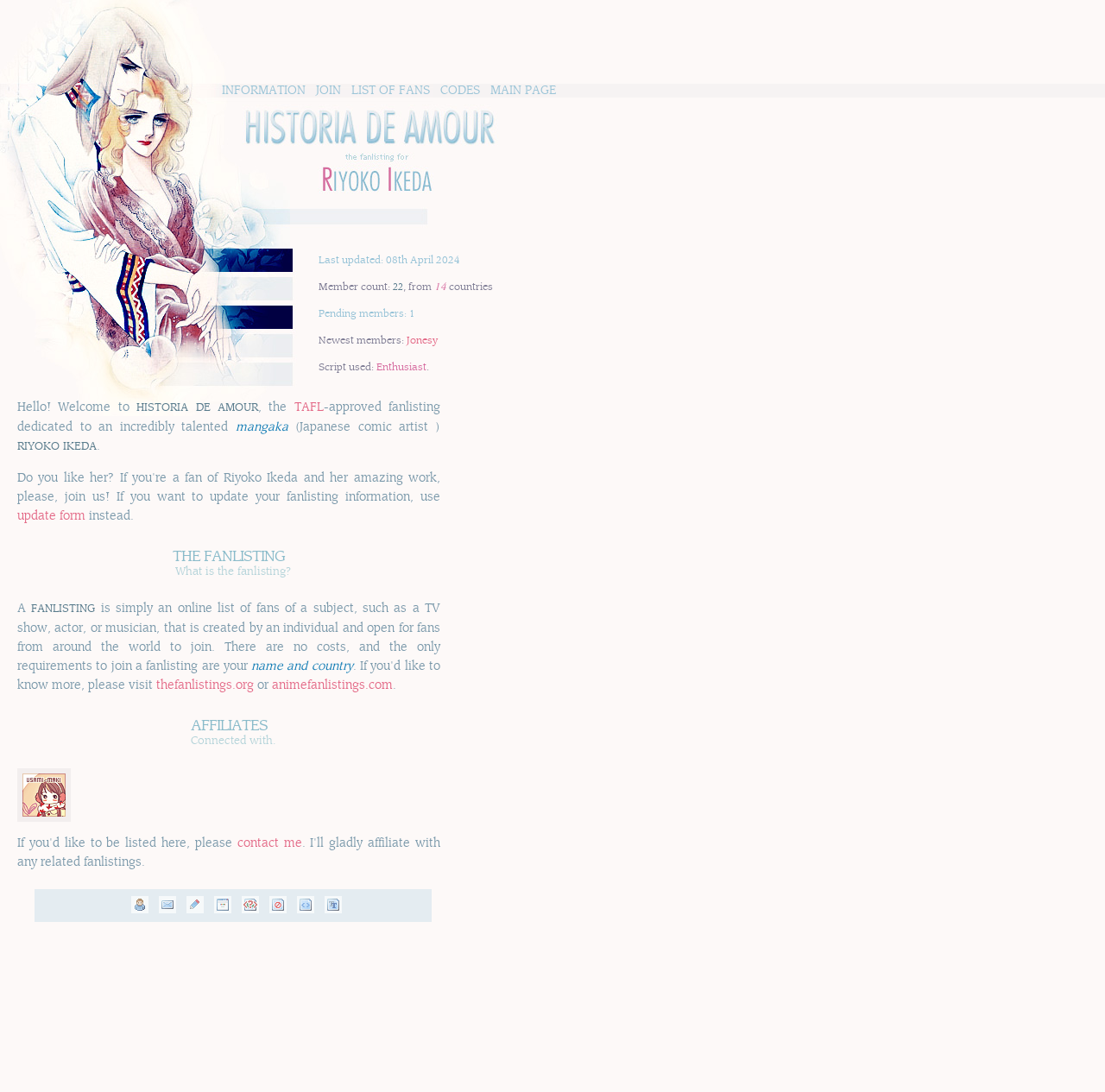Determine the bounding box coordinates of the section I need to click to execute the following instruction: "Check the update form". Provide the coordinates as four float numbers between 0 and 1, i.e., [left, top, right, bottom].

[0.016, 0.467, 0.077, 0.478]